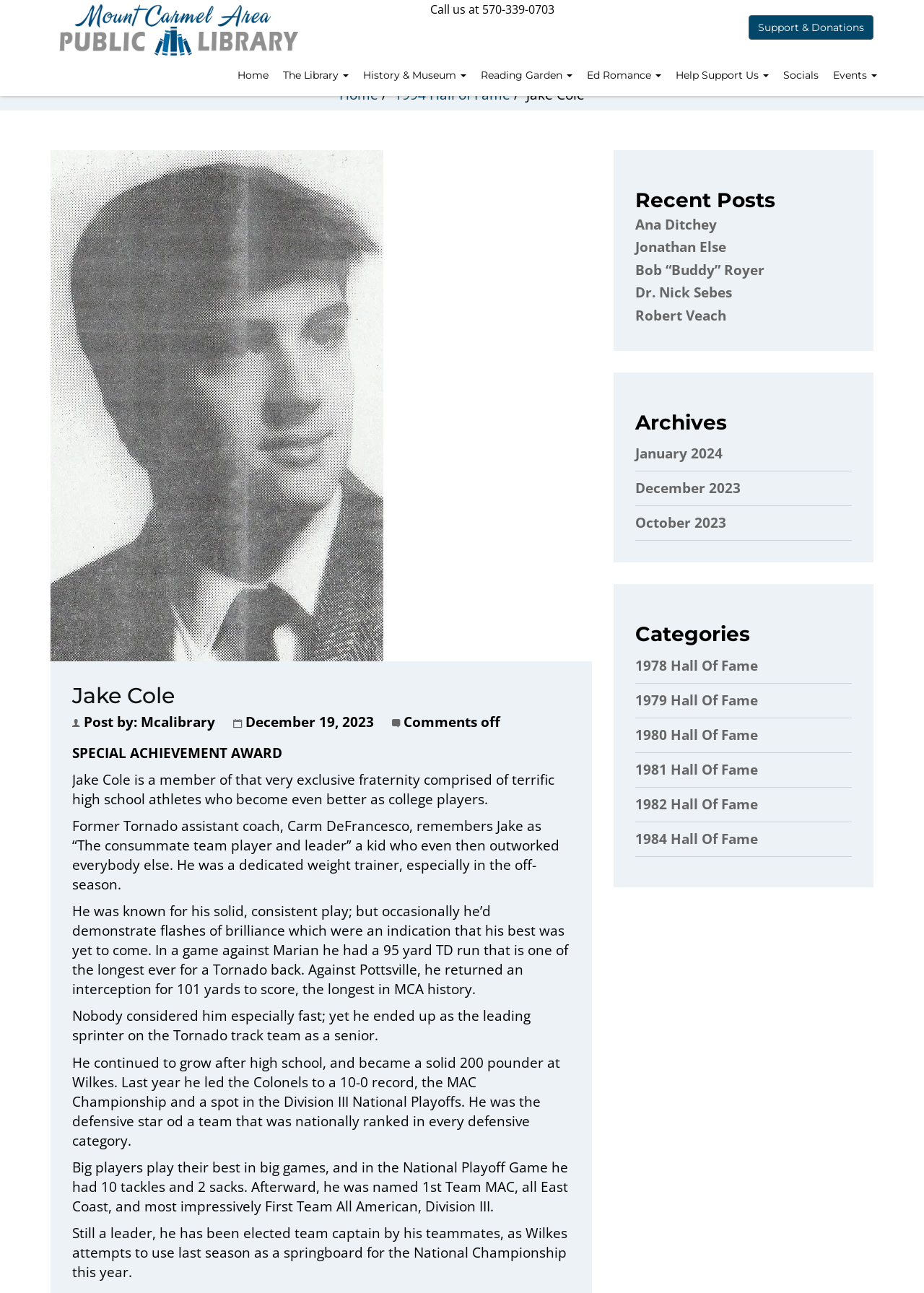Please give a concise answer to this question using a single word or phrase: 
What is the name of the library?

Mount Carmel Area Public Library